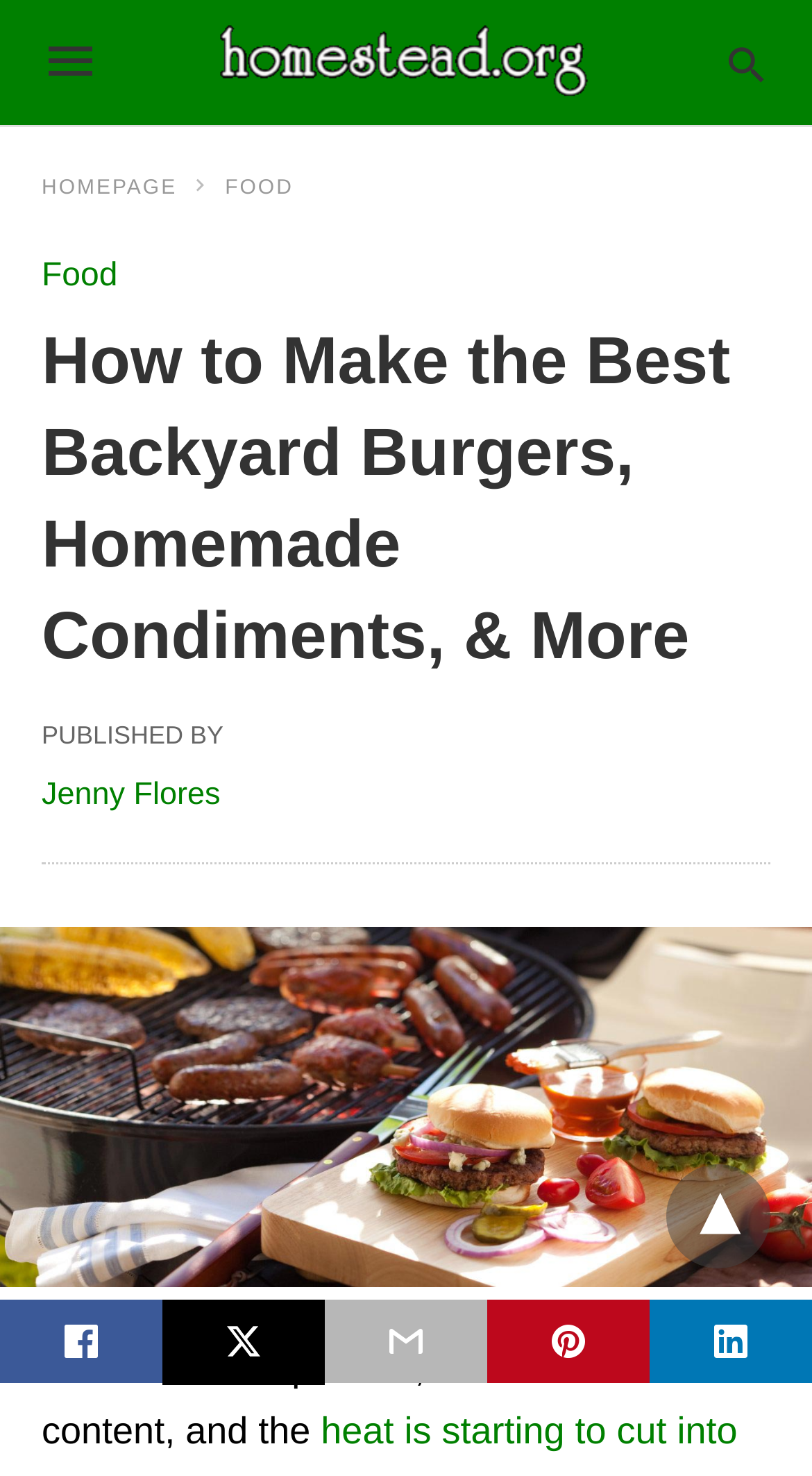Pinpoint the bounding box coordinates of the element you need to click to execute the following instruction: "go to homepage". The bounding box should be represented by four float numbers between 0 and 1, in the format [left, top, right, bottom].

[0.051, 0.12, 0.264, 0.135]